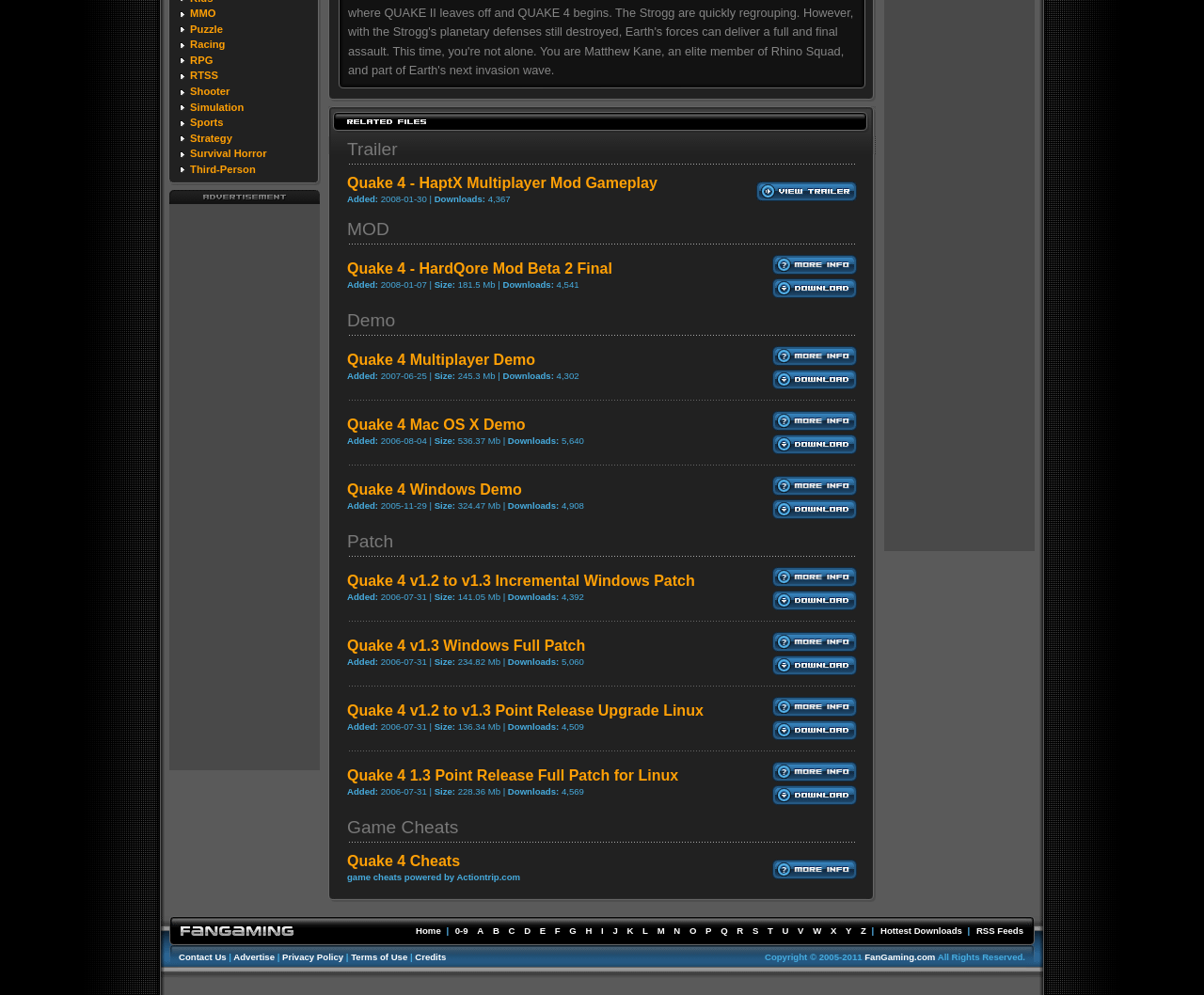Please find the bounding box for the following UI element description. Provide the coordinates in (top-left x, top-left y, bottom-right x, bottom-right y) format, with values between 0 and 1: Sports

[0.158, 0.117, 0.186, 0.129]